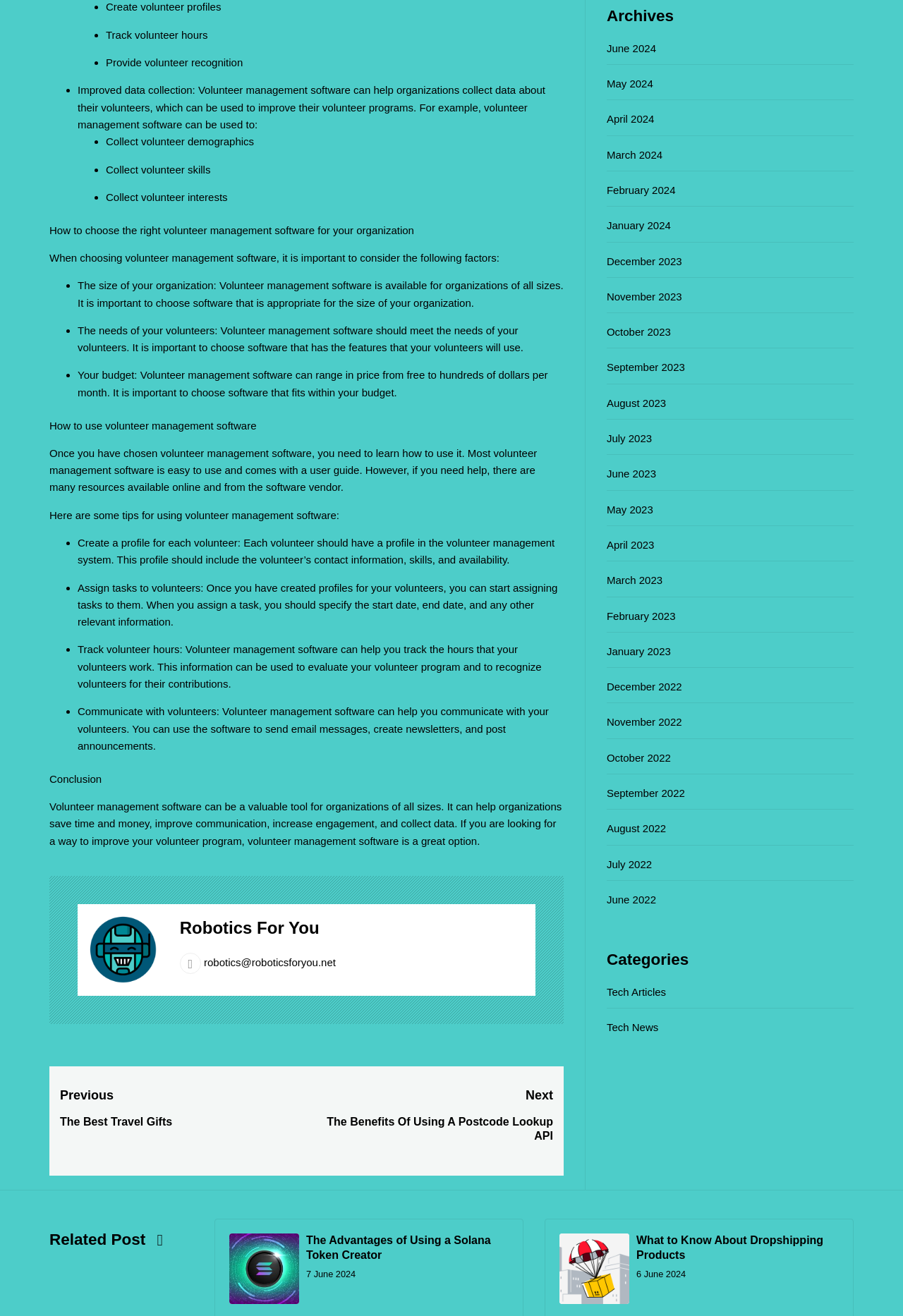Please find the bounding box coordinates in the format (top-left x, top-left y, bottom-right x, bottom-right y) for the given element description. Ensure the coordinates are floating point numbers between 0 and 1. Description: robotics@roboticsforyou.net

[0.199, 0.727, 0.372, 0.736]